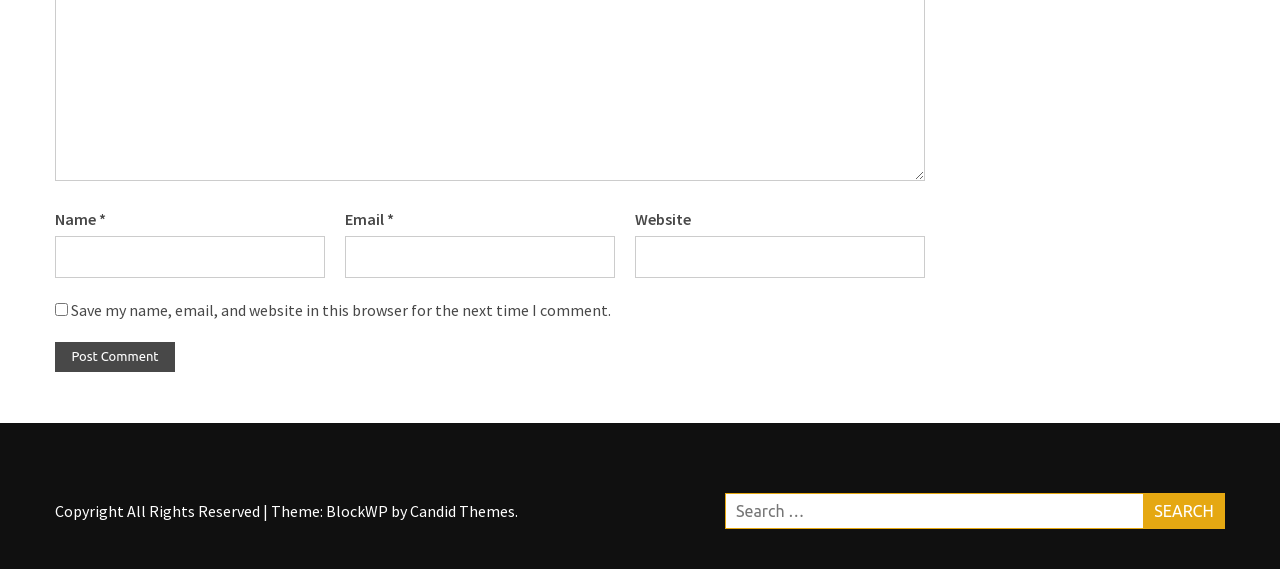What is the label of the first text box?
Give a one-word or short-phrase answer derived from the screenshot.

Name